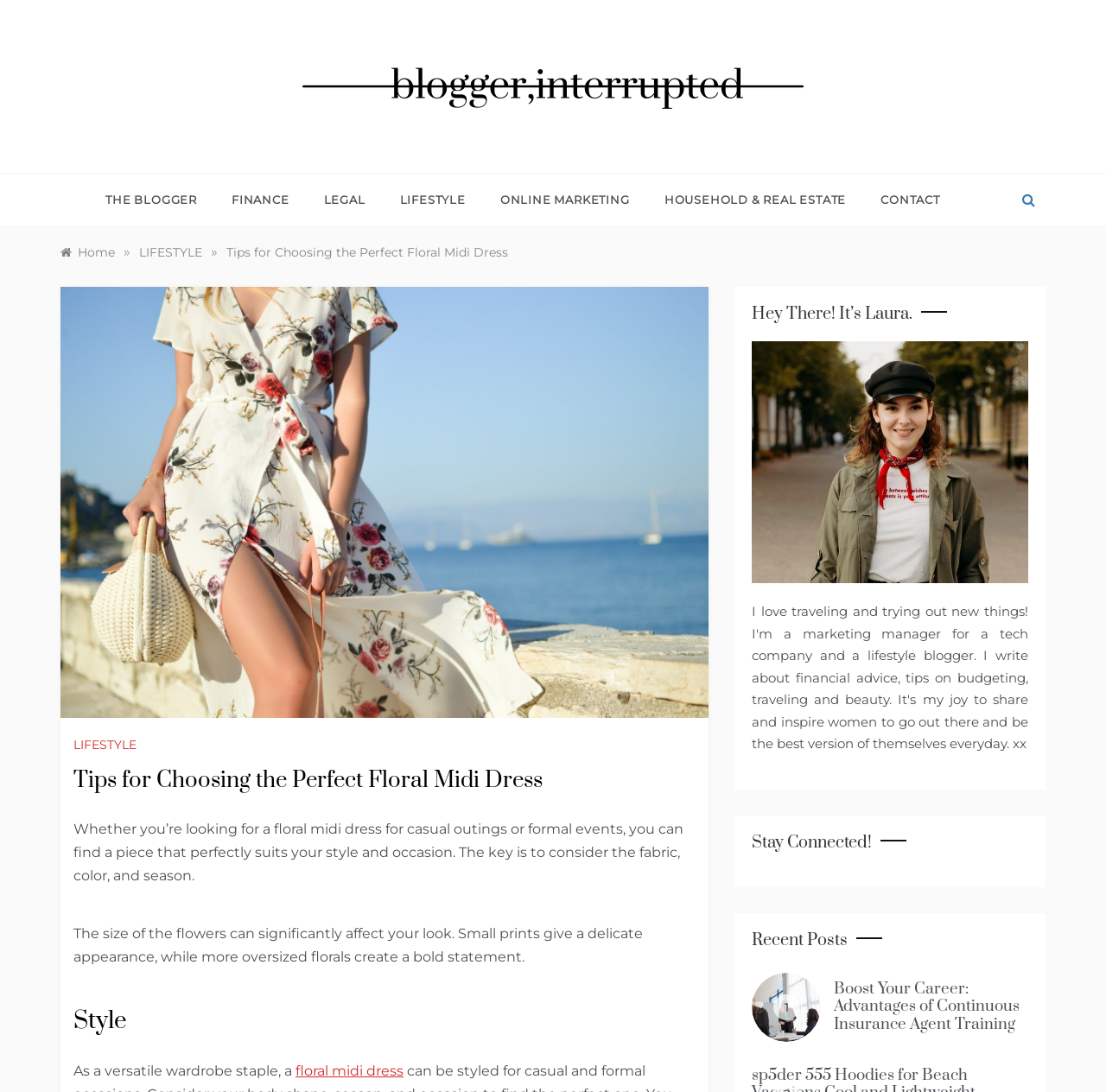Identify the bounding box coordinates for the element that needs to be clicked to fulfill this instruction: "go to Blogger, Interrupted homepage". Provide the coordinates in the format of four float numbers between 0 and 1: [left, top, right, bottom].

[0.266, 0.071, 0.734, 0.086]